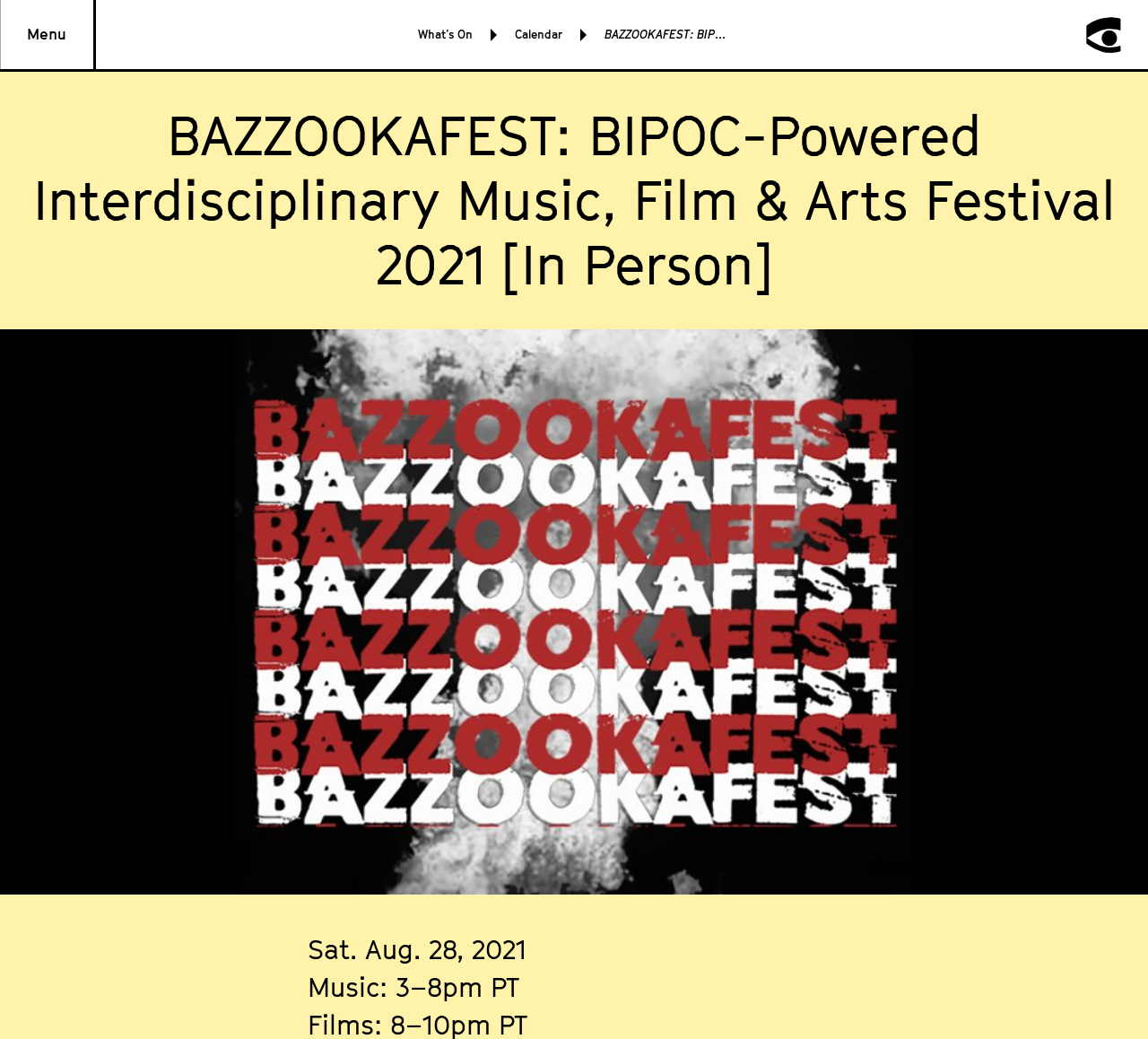What is the name of the festival?
Could you answer the question with a detailed and thorough explanation?

I found the name of the festival by looking at the heading element with the text 'BAZZOOKAFEST: BIPOC-Powered Interdisciplinary Music, Film & Arts Festival 2021 [In Person]' which is located at the top of the page.